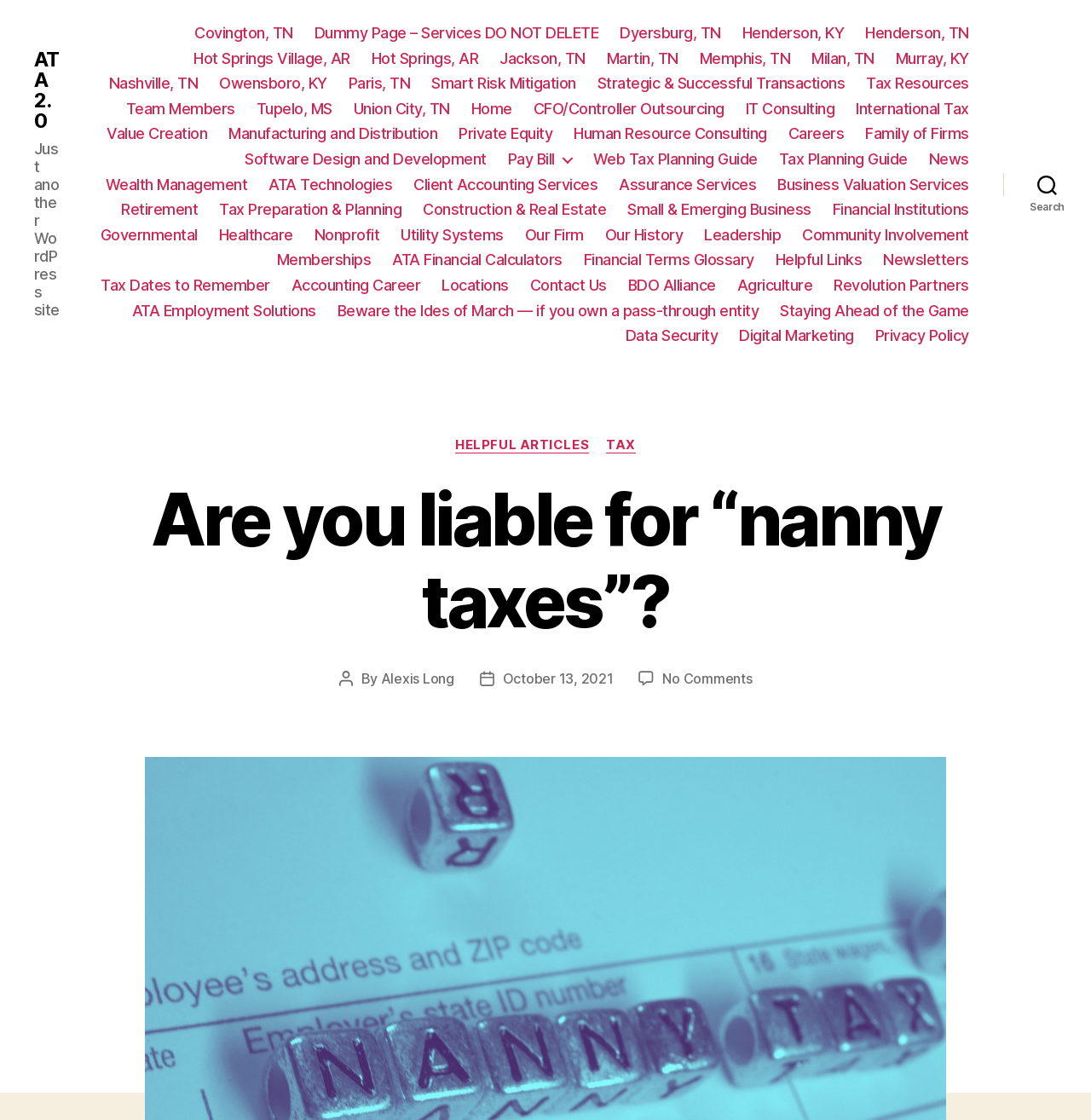Identify the bounding box coordinates of the element that should be clicked to fulfill this task: "Search". The coordinates should be provided as four float numbers between 0 and 1, i.e., [left, top, right, bottom].

[0.92, 0.148, 1.0, 0.181]